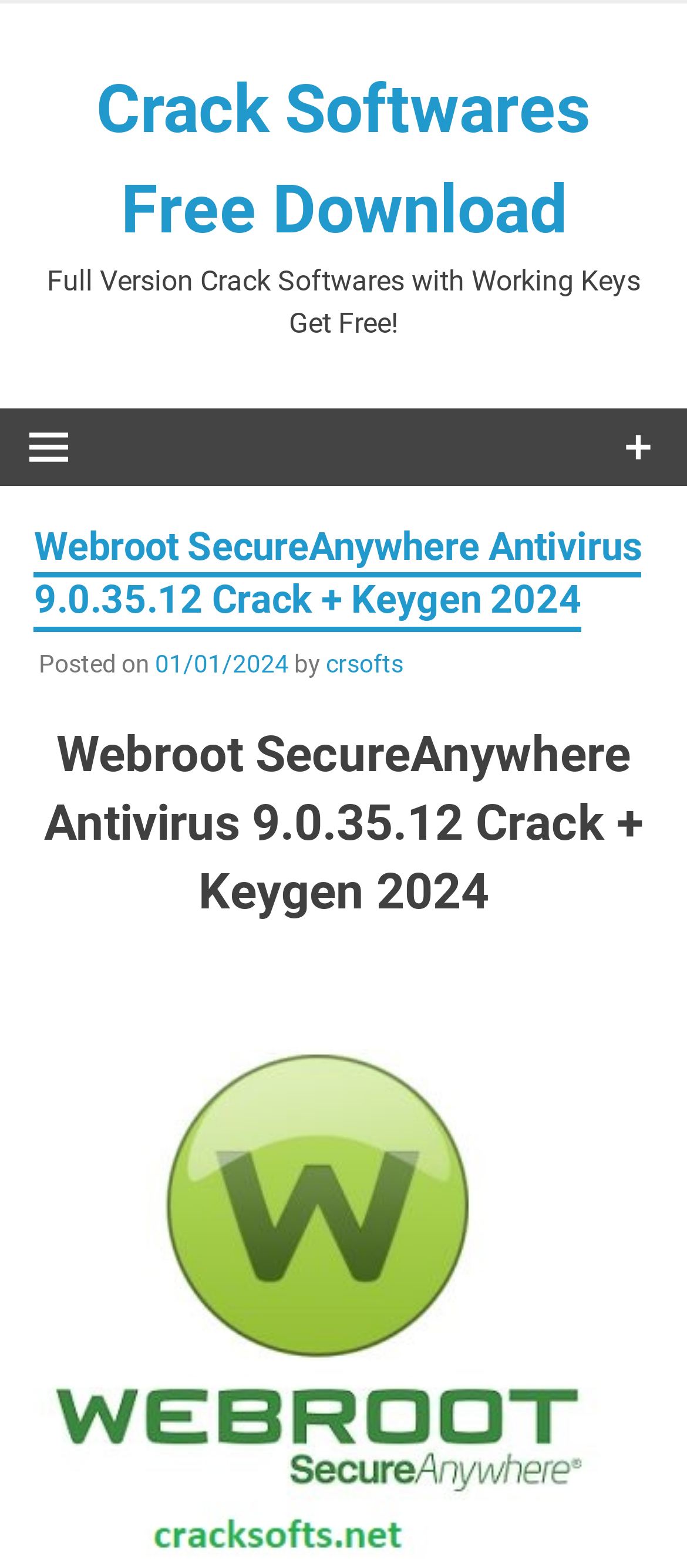Can you look at the image and give a comprehensive answer to the question:
Who posted the article?

The StaticText 'by' is followed by a link 'crsofts', which suggests that crsofts is the author of the article.